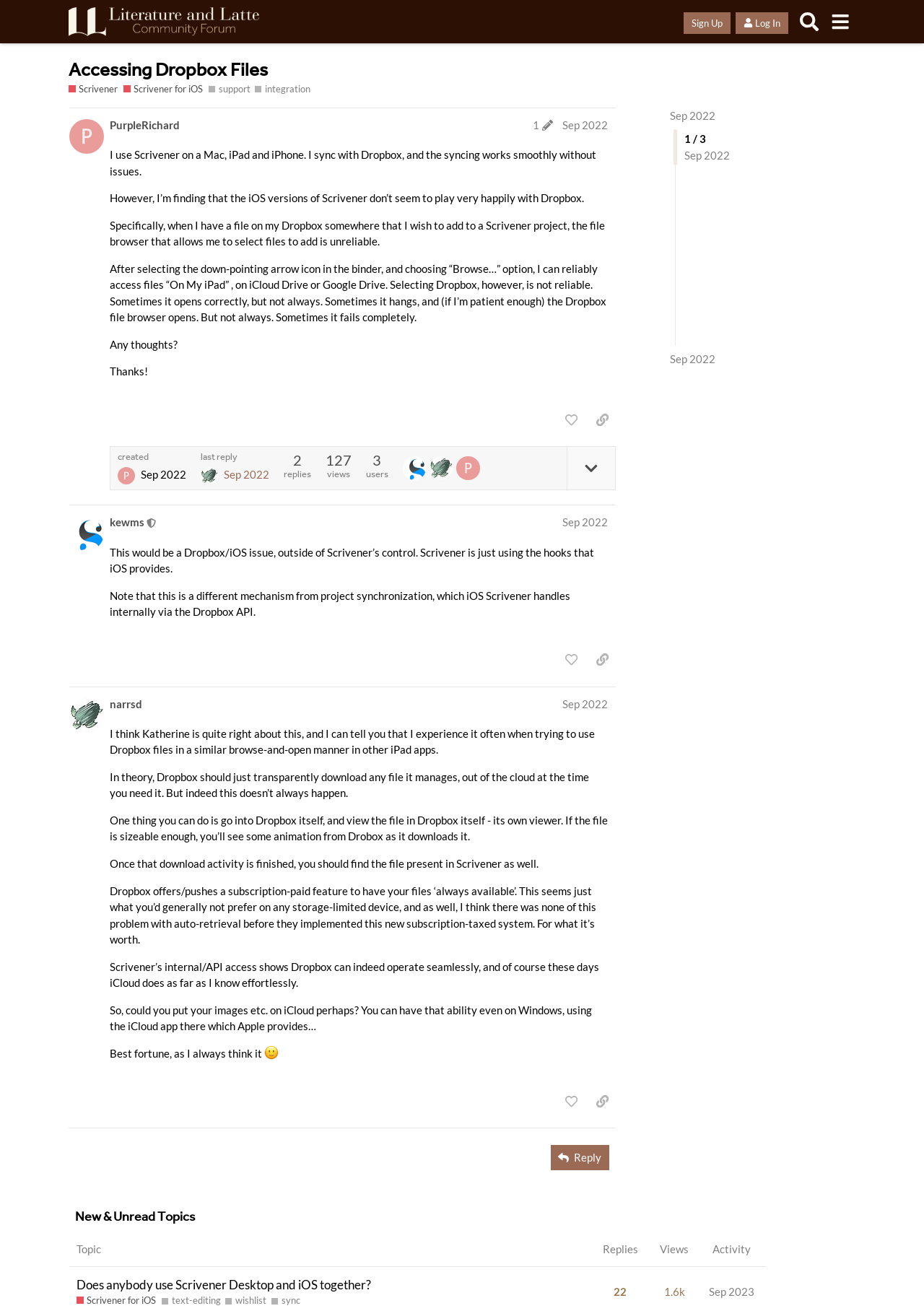What is the topic of the discussion? Examine the screenshot and reply using just one word or a brief phrase.

Accessing Dropbox Files